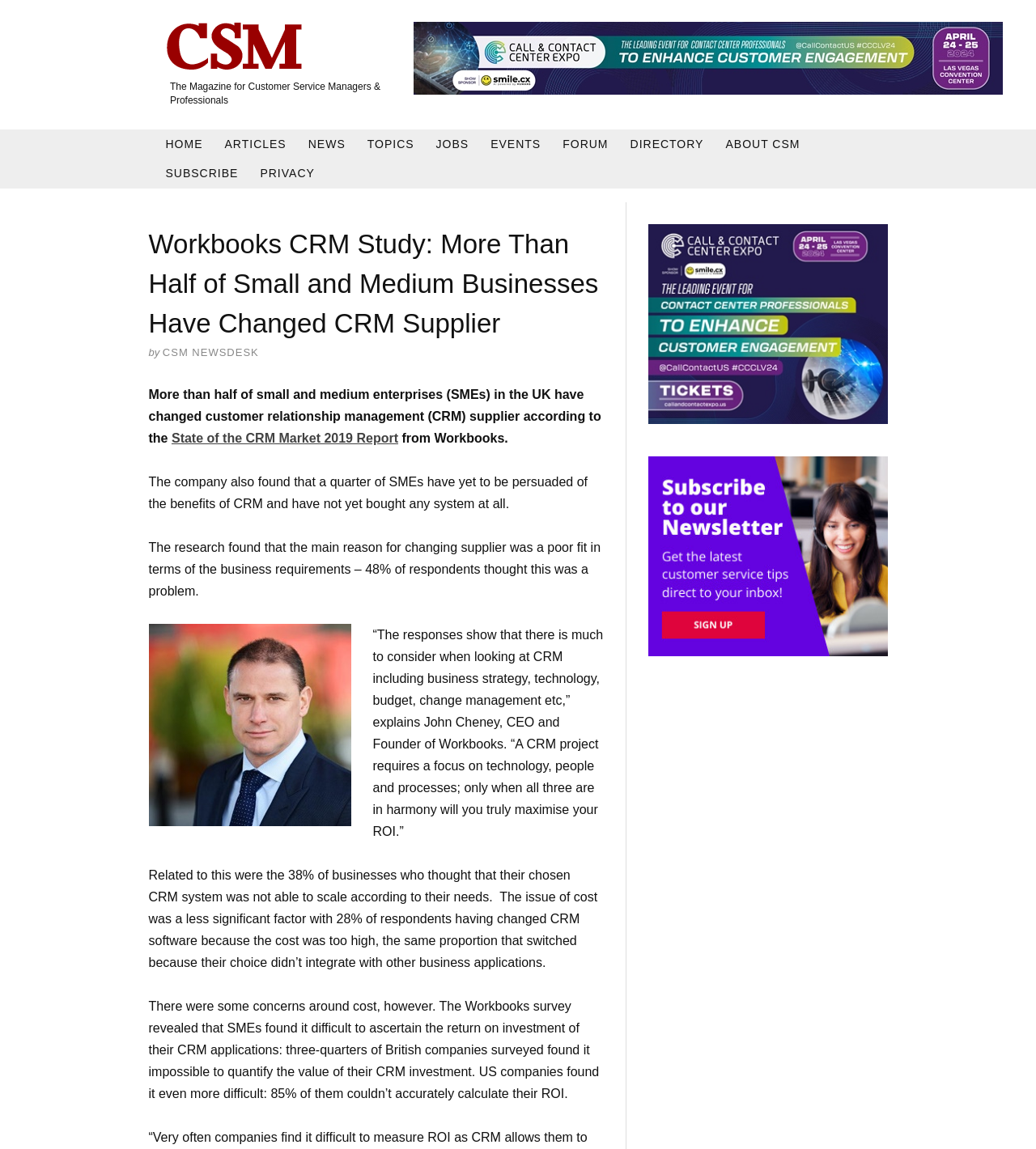What is the main reason for changing CRM supplier?
Please give a detailed and elaborate answer to the question.

The webpage states that the main reason for changing CRM supplier is a poor fit in terms of the business requirements, with 48% of respondents thinking this was a problem.